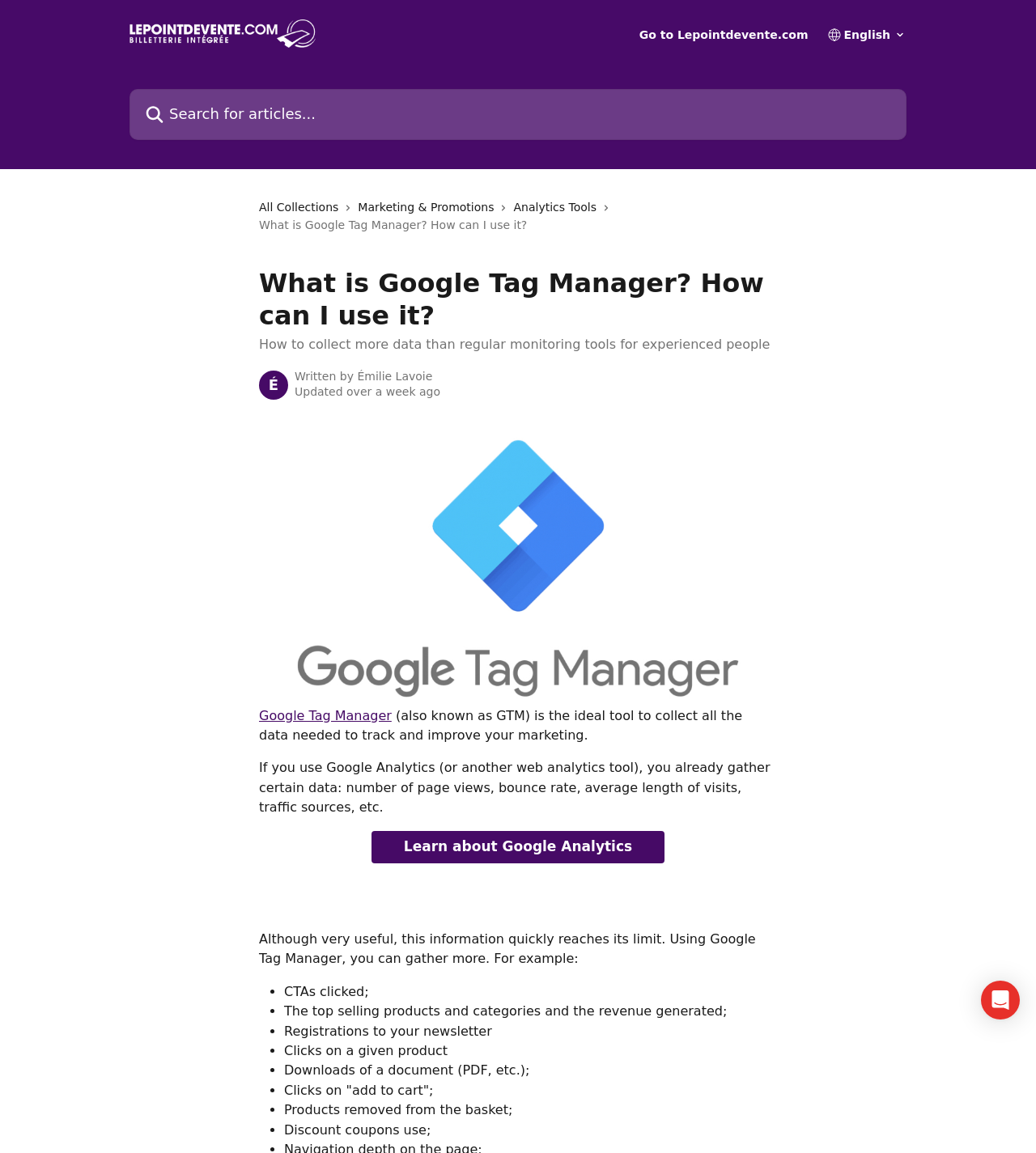Show me the bounding box coordinates of the clickable region to achieve the task as per the instruction: "Learn about Google Analytics".

[0.358, 0.721, 0.642, 0.749]